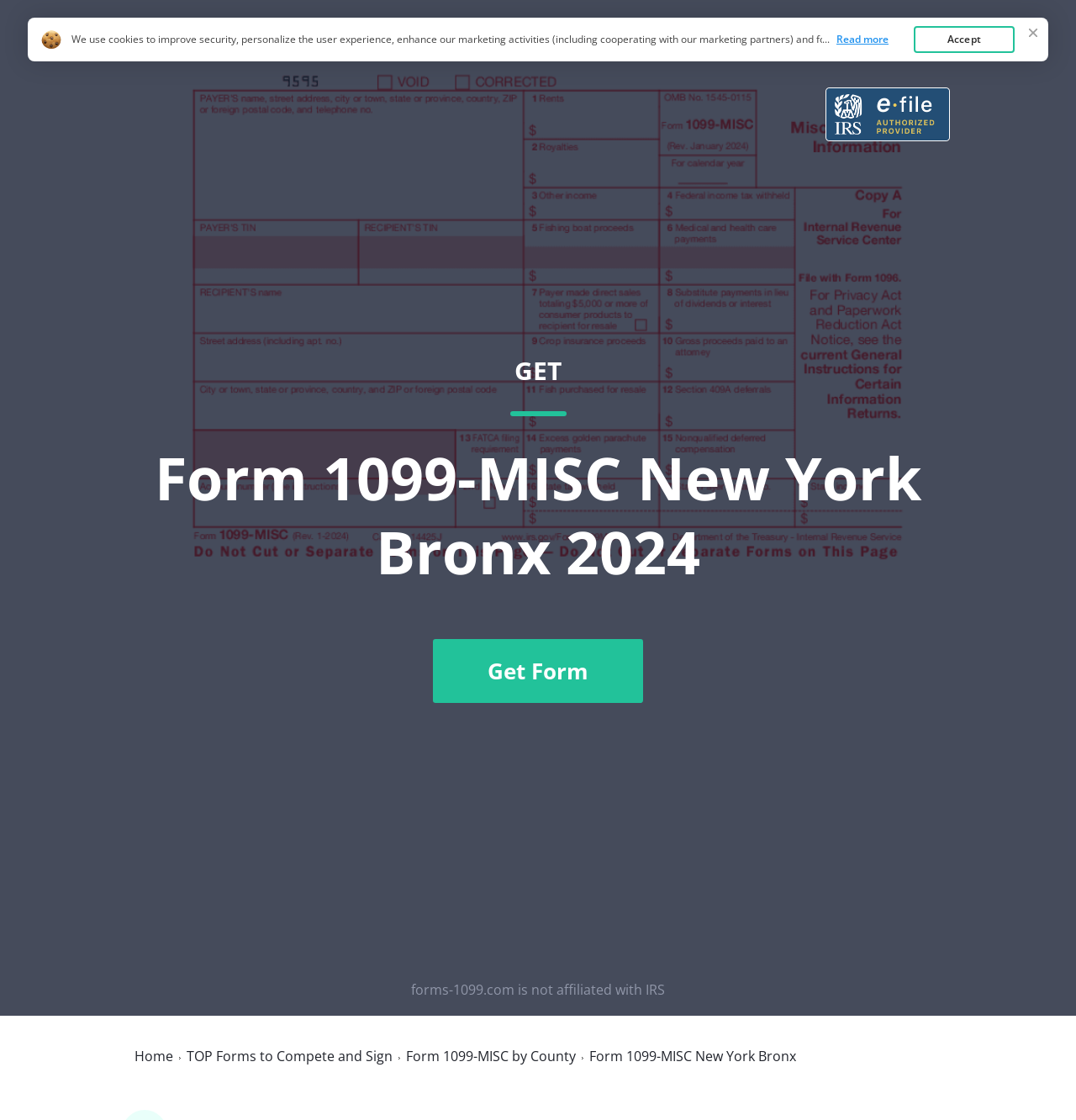Identify the bounding box coordinates of the area you need to click to perform the following instruction: "Click on the 'Forms 1099' link".

[0.117, 0.038, 0.227, 0.056]